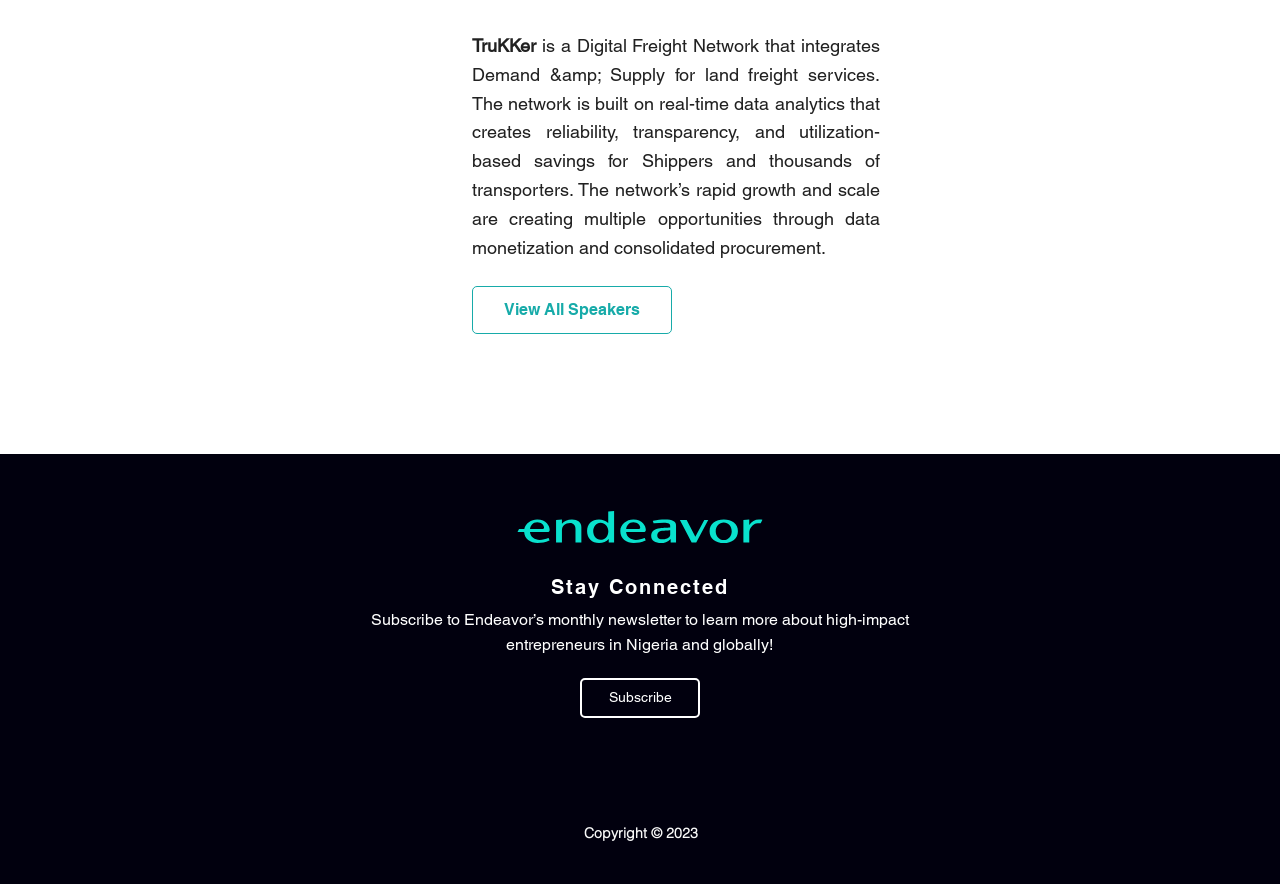Provide a short answer using a single word or phrase for the following question: 
How can I stay connected with Endeavor?

Subscribe to newsletter